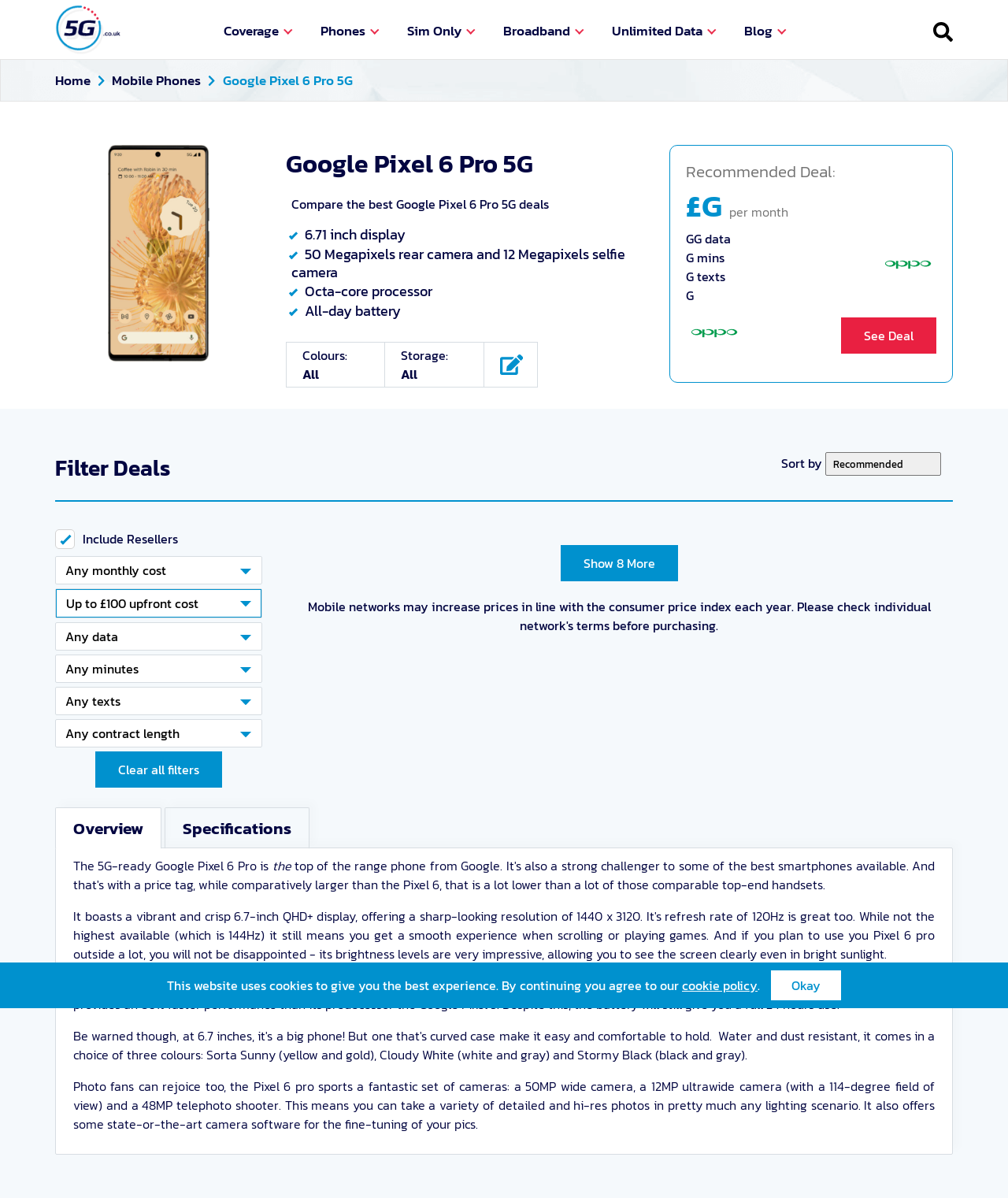Please provide a brief answer to the question using only one word or phrase: 
How many filters are available for sorting deals?

6